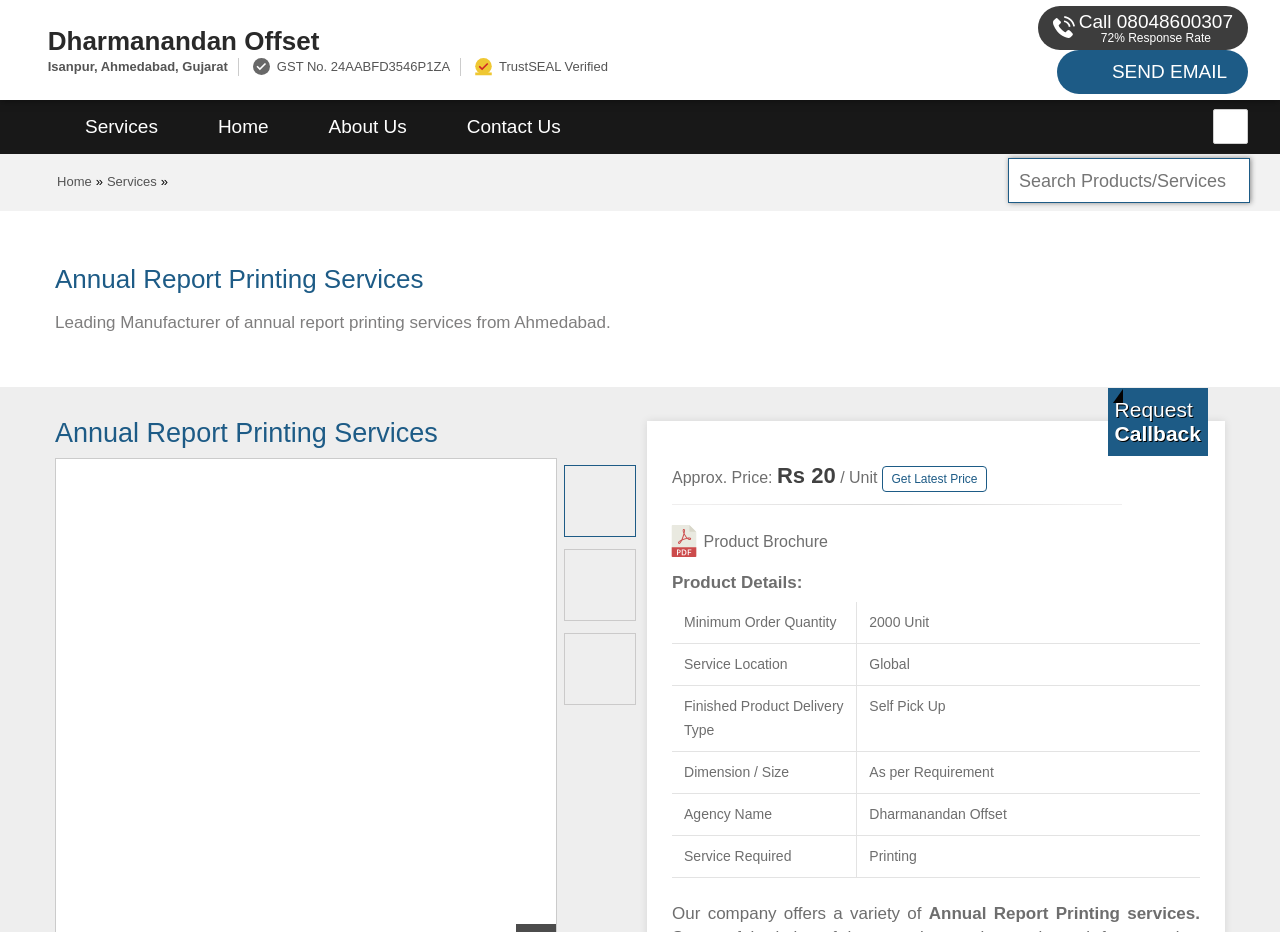What is the minimum order quantity for the annual report printing service?
Carefully analyze the image and provide a detailed answer to the question.

The minimum order quantity is mentioned in the table under the 'Product Details' section, where it says 'Minimum Order Quantity' with the value '2000 Unit'.